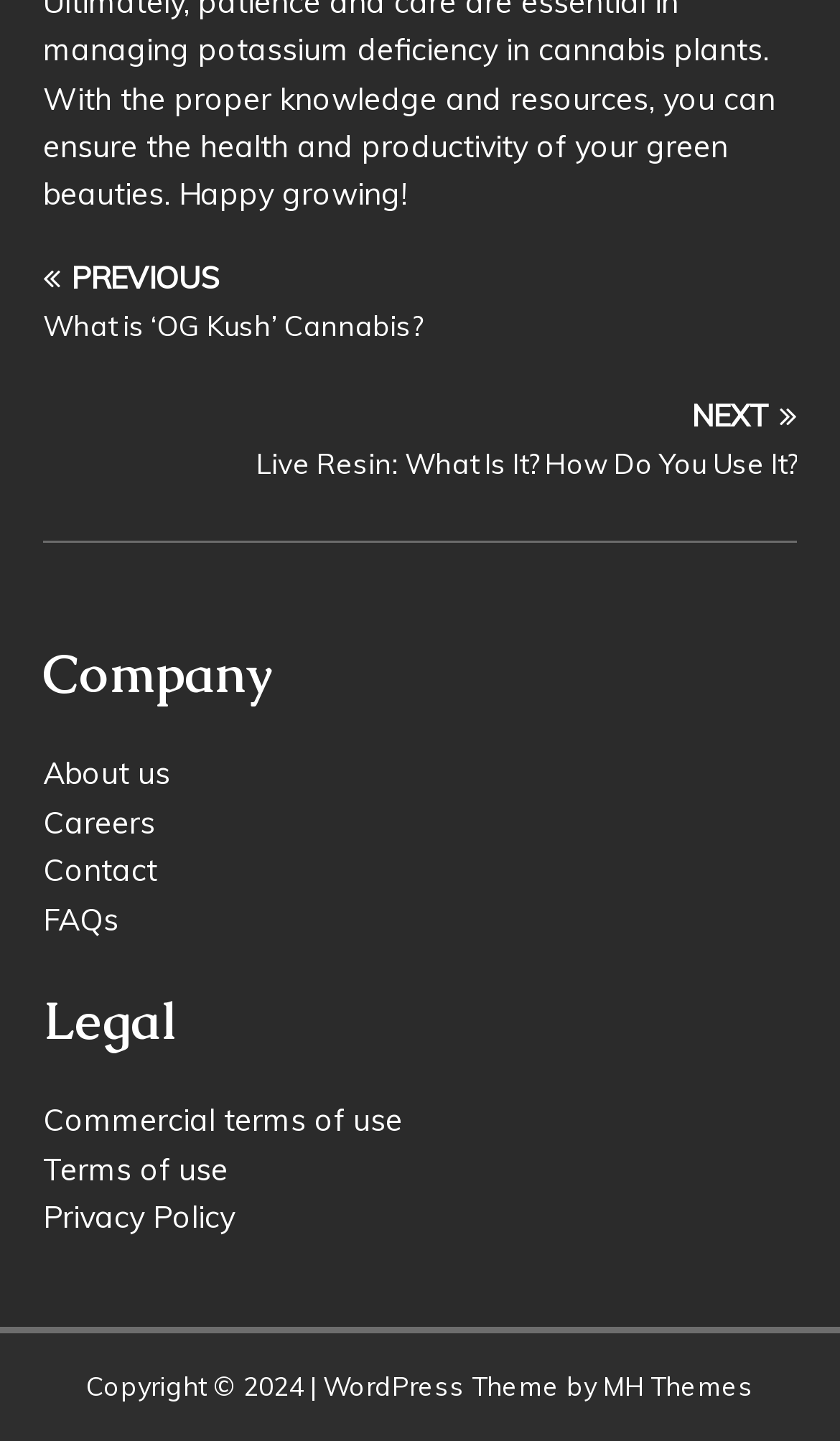Respond to the question with just a single word or phrase: 
What are the two navigation links at the top?

PREVIOUS, NEXT